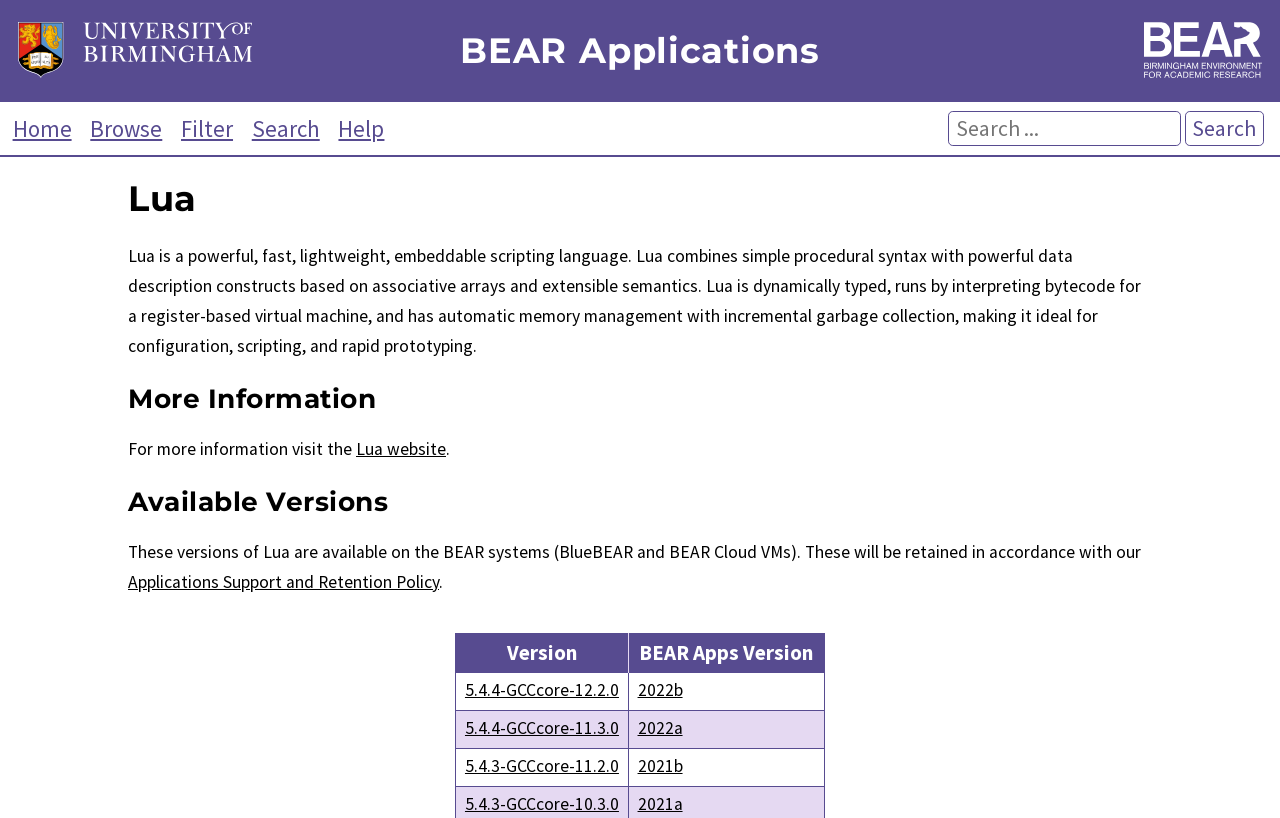Given the description of the UI element: "2017 Golf Tournament", predict the bounding box coordinates in the form of [left, top, right, bottom], with each value being a float between 0 and 1.

None